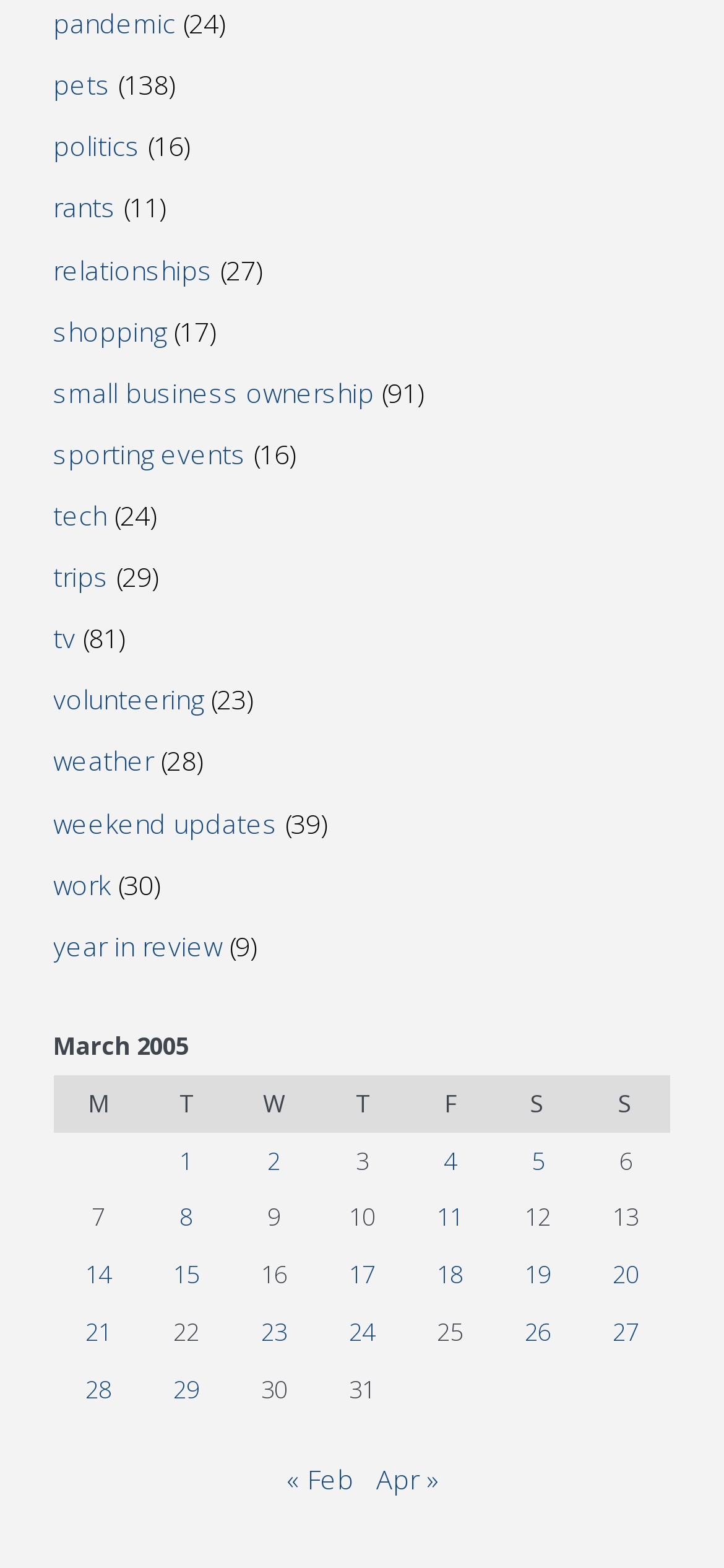Answer the question below using just one word or a short phrase: 
How many rows are in the table with the caption 'March 2005'?

5